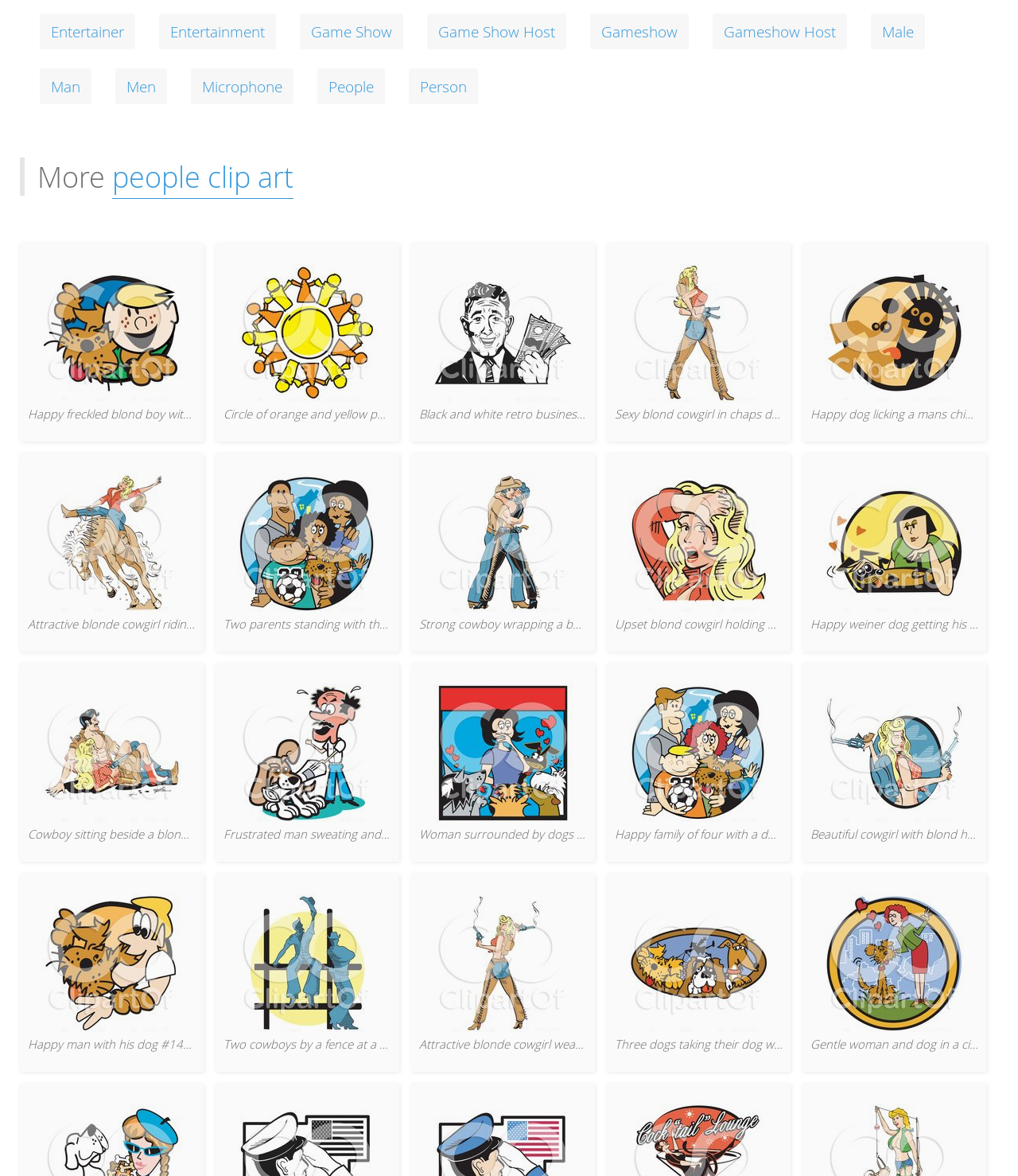Determine the bounding box of the UI element mentioned here: "Microphone". The coordinates must be in the format [left, top, right, bottom] with values ranging from 0 to 1.

[0.188, 0.058, 0.288, 0.089]